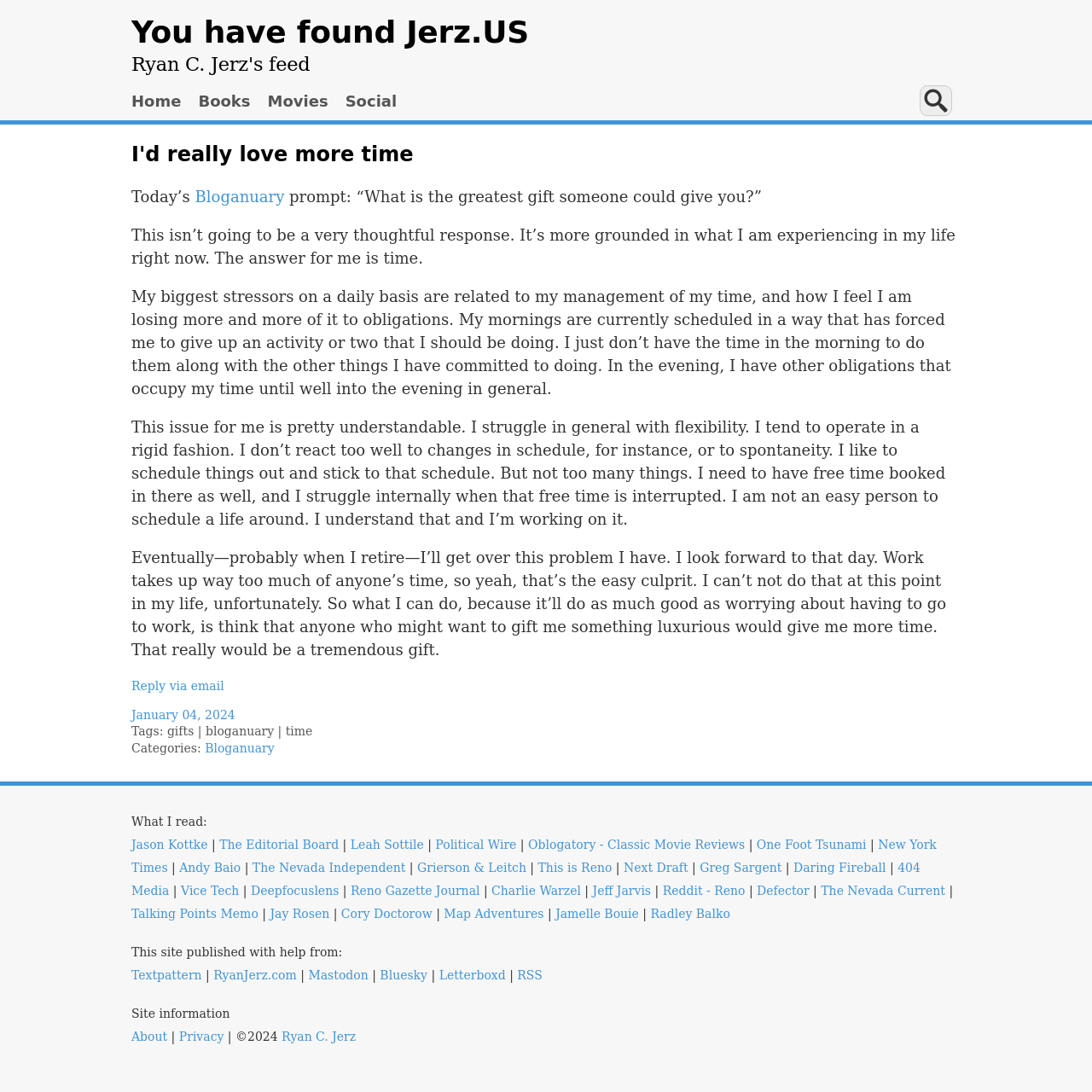Determine the bounding box coordinates for the UI element matching this description: "parent_node: Search name="q" placeholder="Search"".

[0.842, 0.078, 0.872, 0.106]